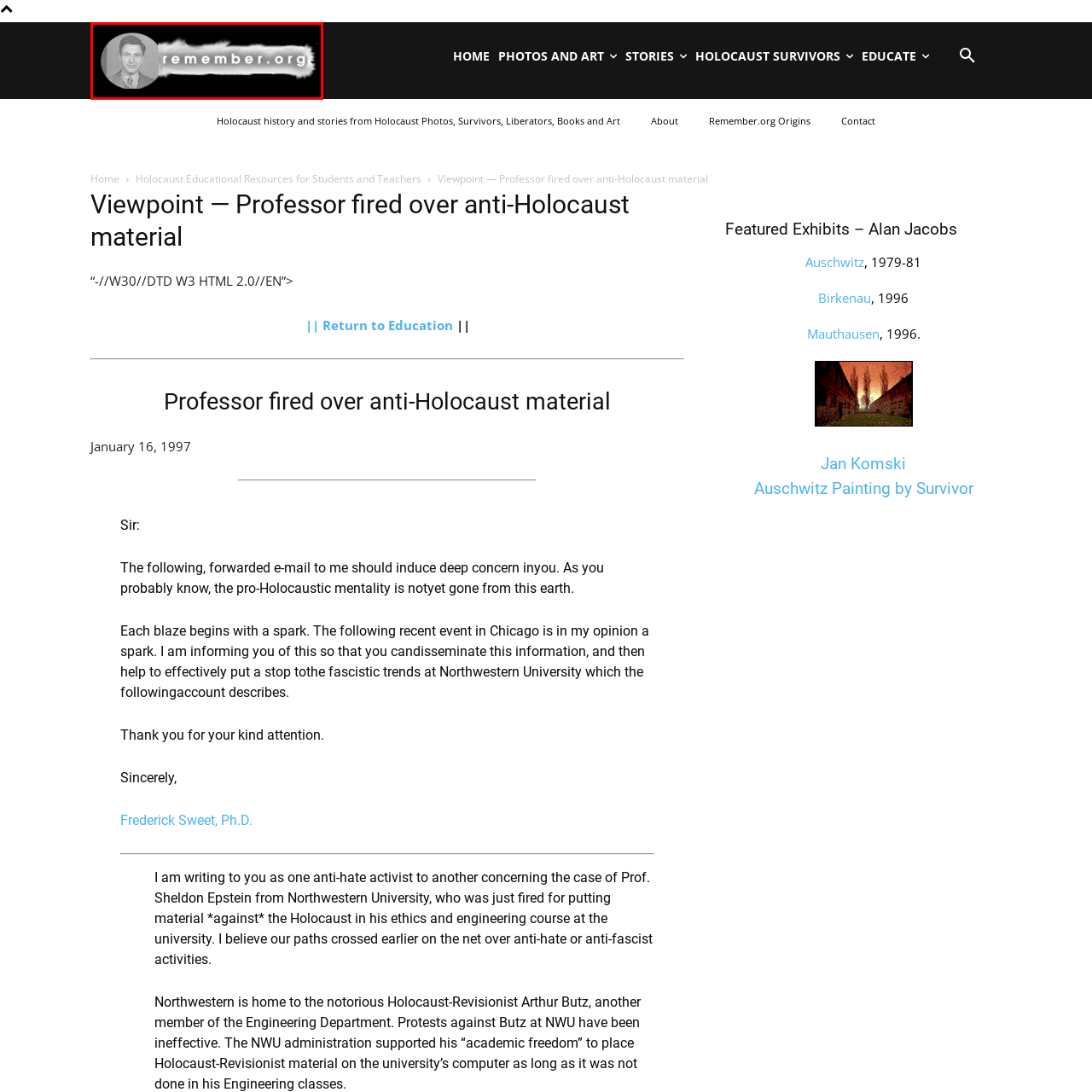Concentrate on the image marked by the red box, What is the purpose of the organization 'remember.org'?
 Your answer should be a single word or phrase.

Holocaust education and remembrance